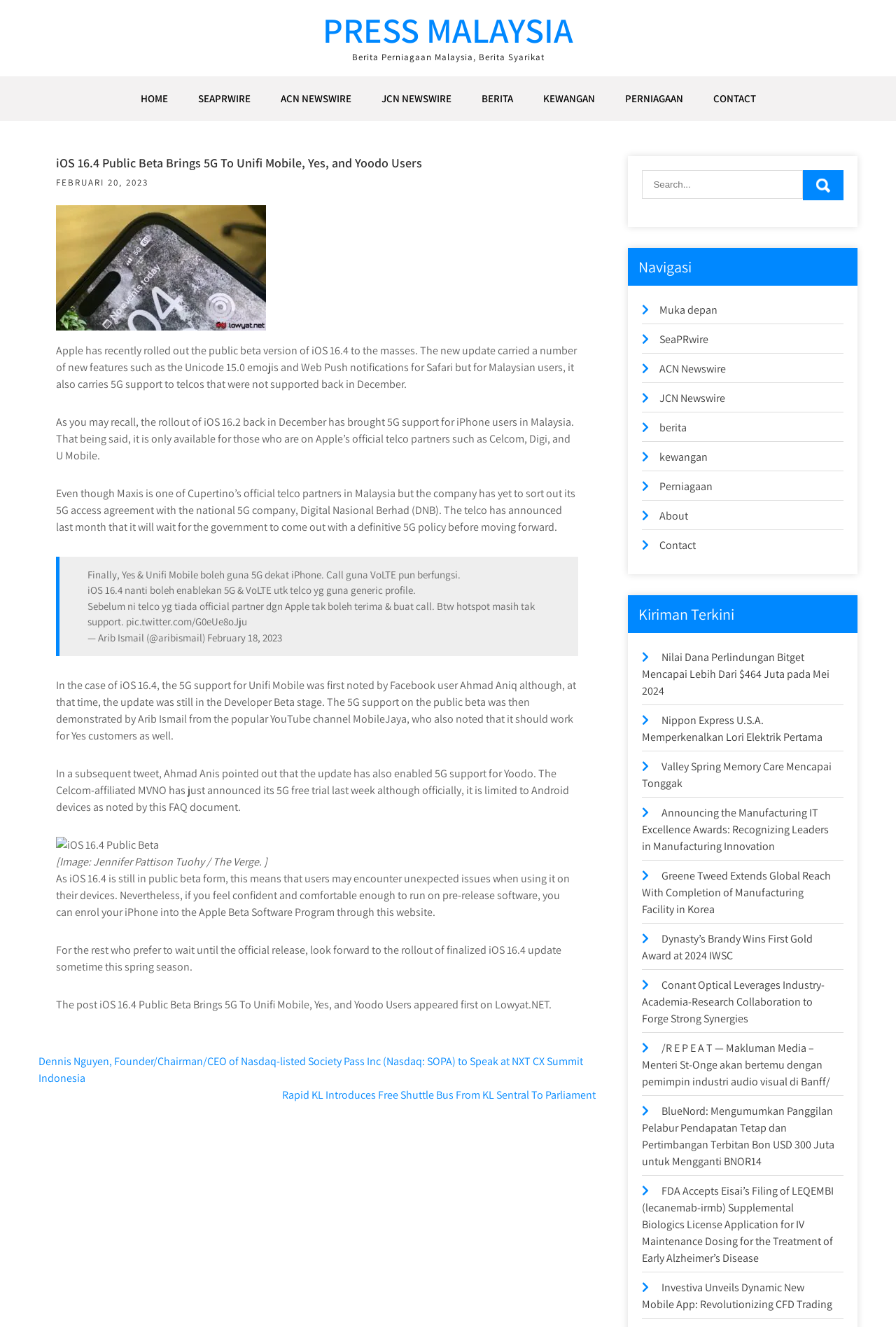Please analyze the image and give a detailed answer to the question:
What is the date of the article?

I determined the answer by looking at the StaticText element 'FEBRUARI 20, 2023' which suggests that it is the date of the article.